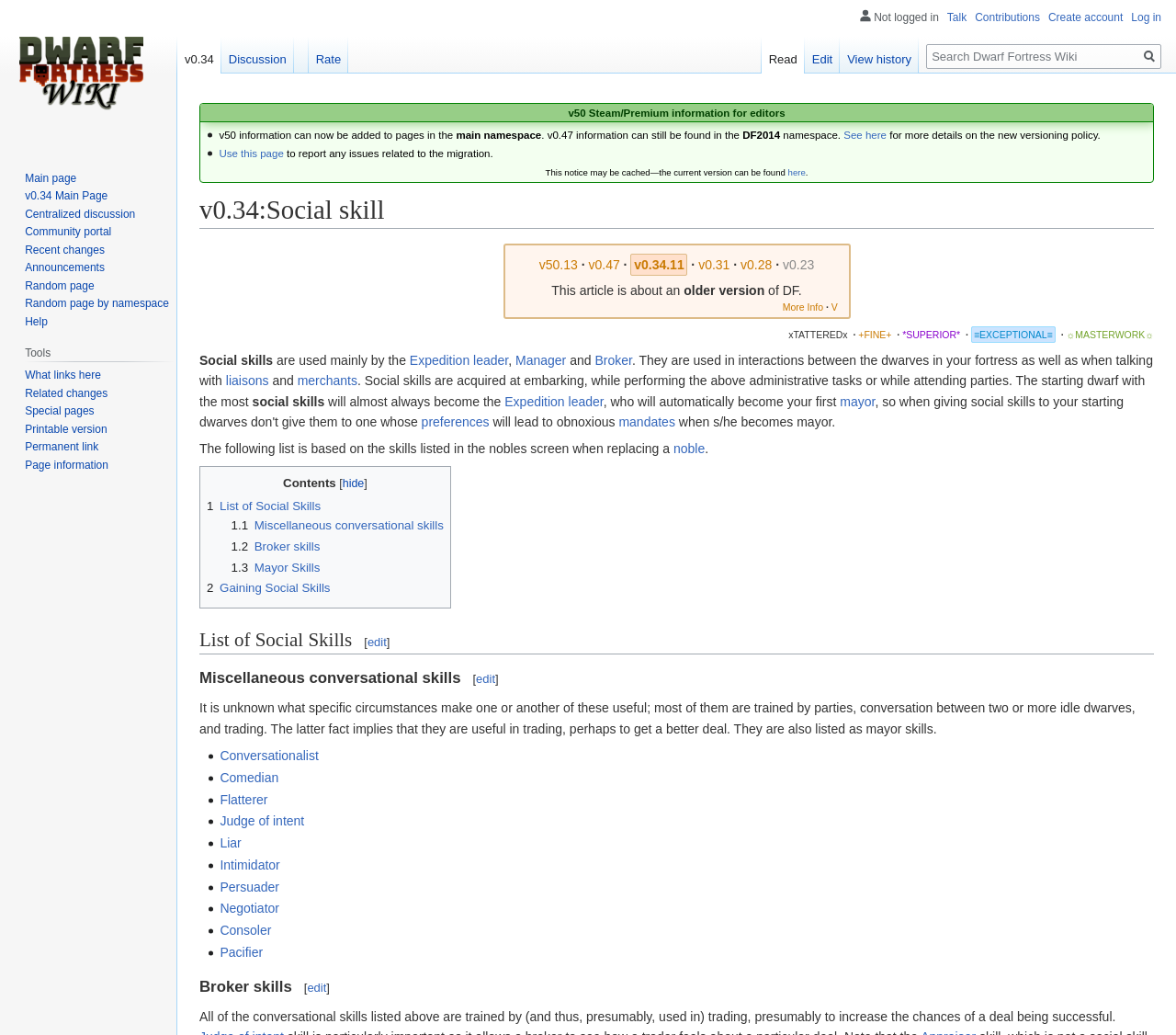What happens when a dwarf with many social skills becomes mayor?
Provide a well-explained and detailed answer to the question.

According to the webpage, when a dwarf with many social skills becomes mayor, they may issue obnoxious mandates. This suggests that social skills have an impact on the mayor's behavior and decision-making.